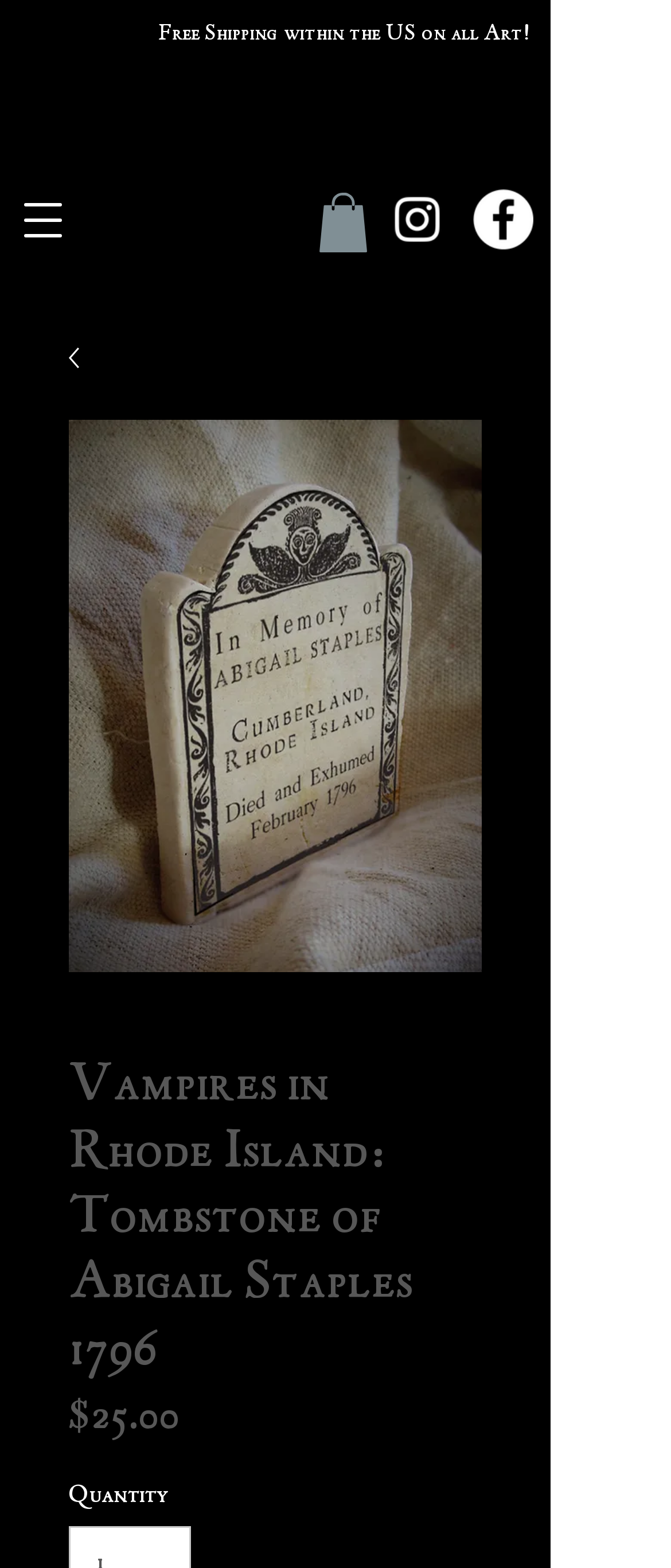Please provide a one-word or phrase answer to the question: 
What is the navigation menu button for?

Opening navigation menu